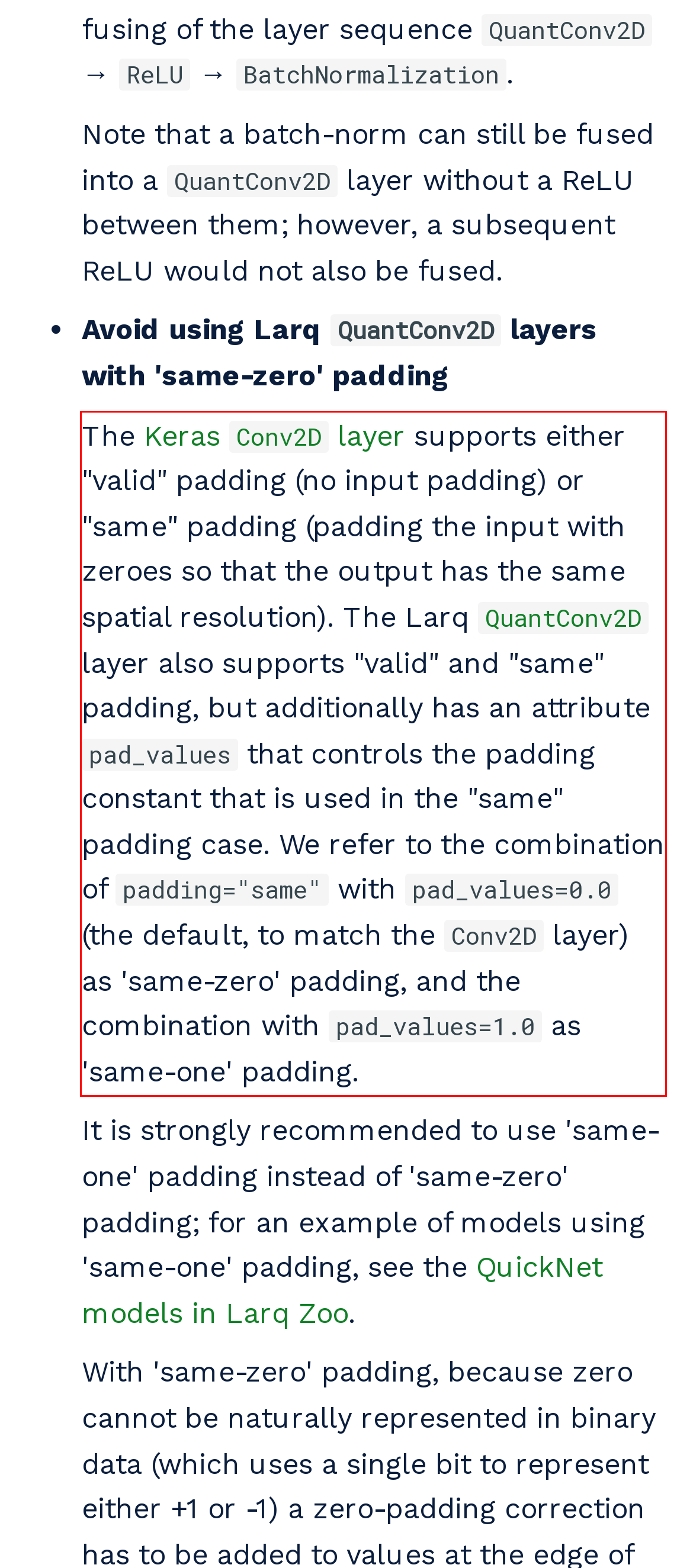You have a screenshot of a webpage with a UI element highlighted by a red bounding box. Use OCR to obtain the text within this highlighted area.

The Keras Conv2D layer supports either "valid" padding (no input padding) or "same" padding (padding the input with zeroes so that the output has the same spatial resolution). The Larq QuantConv2D layer also supports "valid" and "same" padding, but additionally has an attribute pad_values that controls the padding constant that is used in the "same" padding case. We refer to the combination of padding="same" with pad_values=0.0 (the default, to match the Conv2D layer) as 'same-zero' padding, and the combination with pad_values=1.0 as 'same-one' padding.